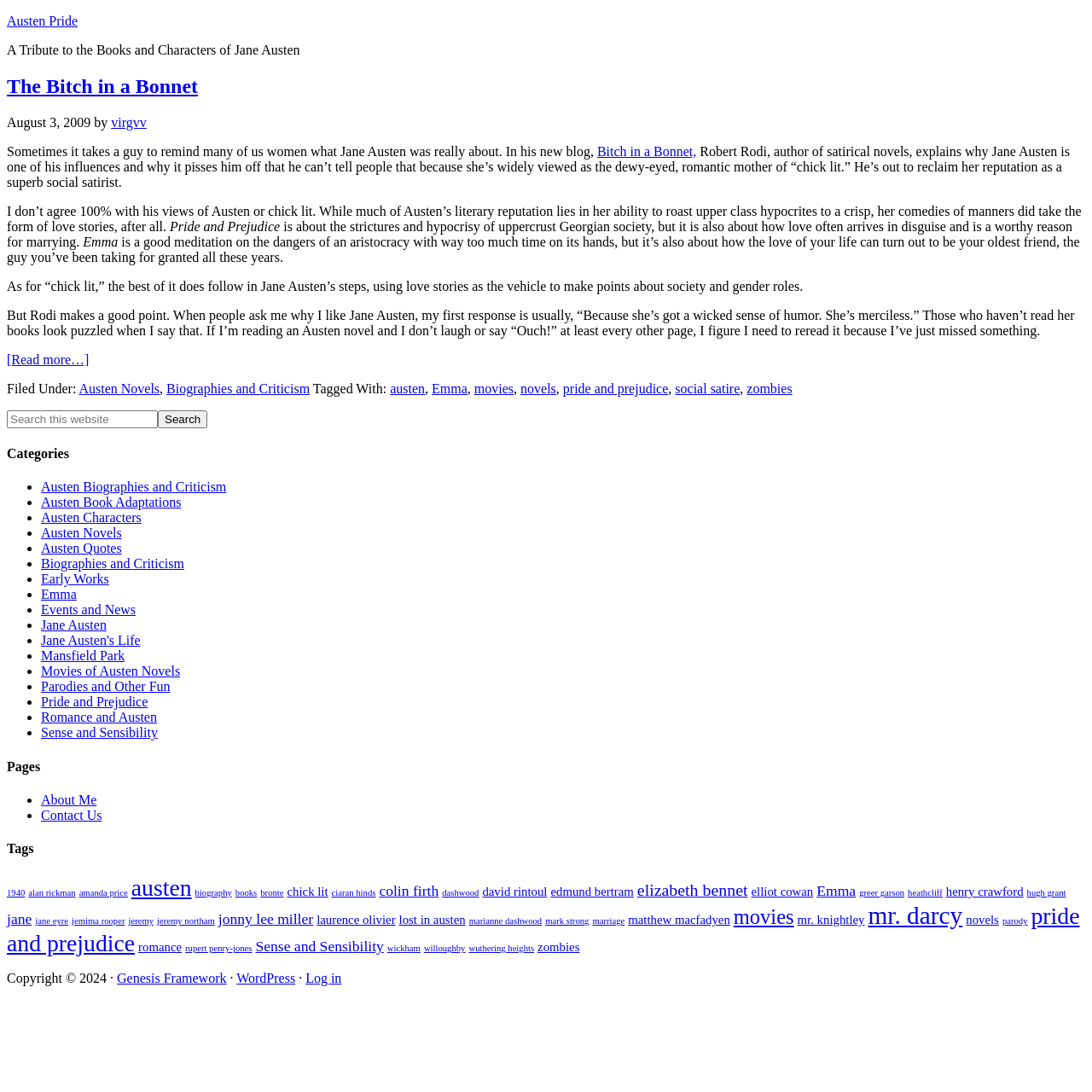Describe every aspect of the webpage in a detailed manner.

This webpage is dedicated to social satire, particularly in the context of Jane Austen's works. At the top, there is a link to "Austen Pride" and a brief description of the webpage as "A Tribute to the Books and Characters of Jane Austen". 

Below this, there is a main section that contains an article with a heading "The Bitch in a Bonnet" and a timestamp "August 3, 2009". The article discusses how Jane Austen's works are often misunderstood as romantic and sentimental, when in fact they are also satirical and critical of societal norms. The author of the article disagrees with some of the views expressed by Robert Rodi, an author who argues that Austen's works are often misinterpreted as "chick lit". 

The article goes on to discuss how Austen's novels, such as "Pride and Prejudice" and "Emma", are not just love stories but also critiques of upper-class society. The author also mentions that while they don't entirely agree with Rodi's views, they do think that Austen's works are often misunderstood. 

At the bottom of the article, there is a link to "Read more..." and a footer section that lists categories and tags related to Austen's works, including "Austen Novels", "Biographies and Criticism", "Emma", and "Pride and Prejudice". 

To the right of the main section, there is a sidebar that contains a search bar, a list of categories, and a list of pages. The categories include "Austen Biographies and Criticism", "Austen Book Adaptations", "Austen Characters", and many others. The pages listed include "About Me" and other links related to Austen's works.